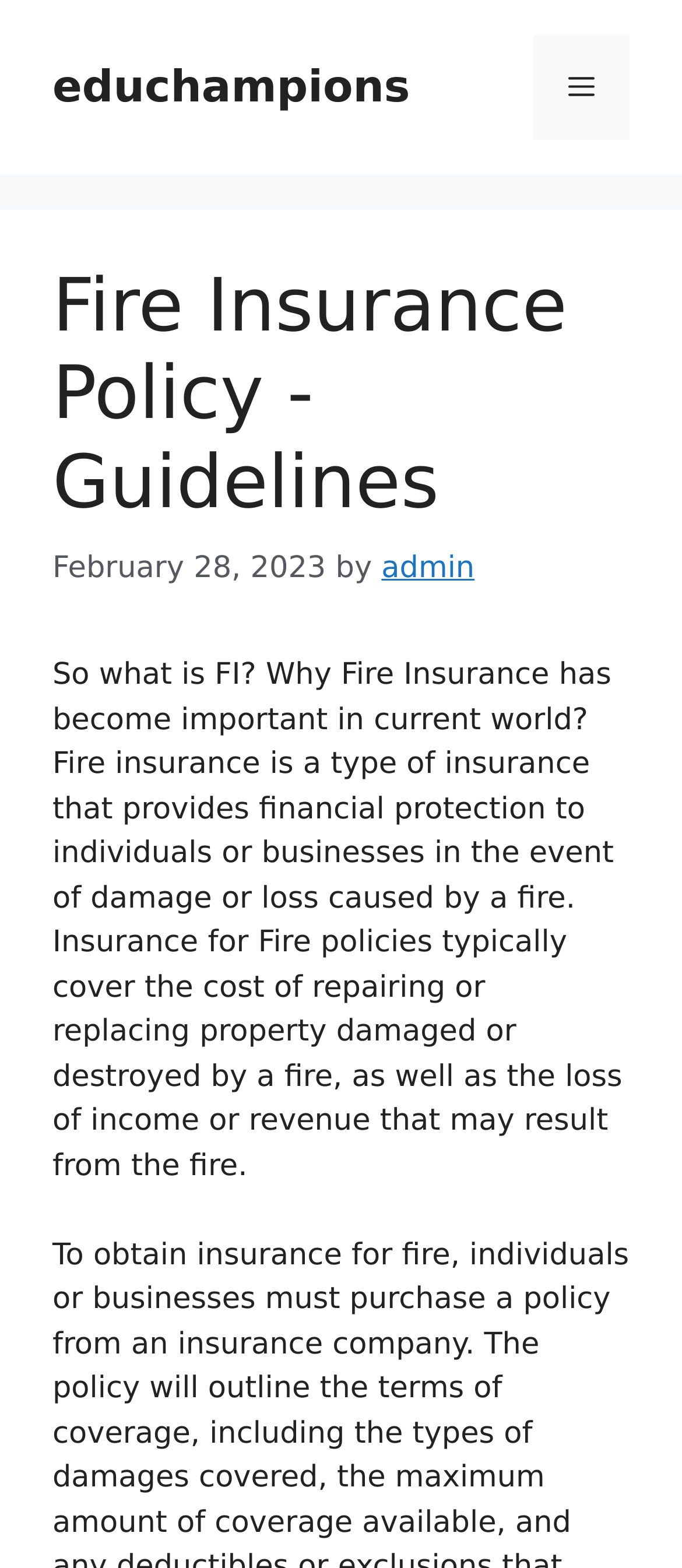What is the purpose of Fire Insurance?
Please give a detailed answer to the question using the information shown in the image.

The webpage explains that fire insurance provides financial protection to individuals or businesses in the event of damage or loss caused by a fire. This information is obtained from the static text element that describes the purpose of fire insurance.